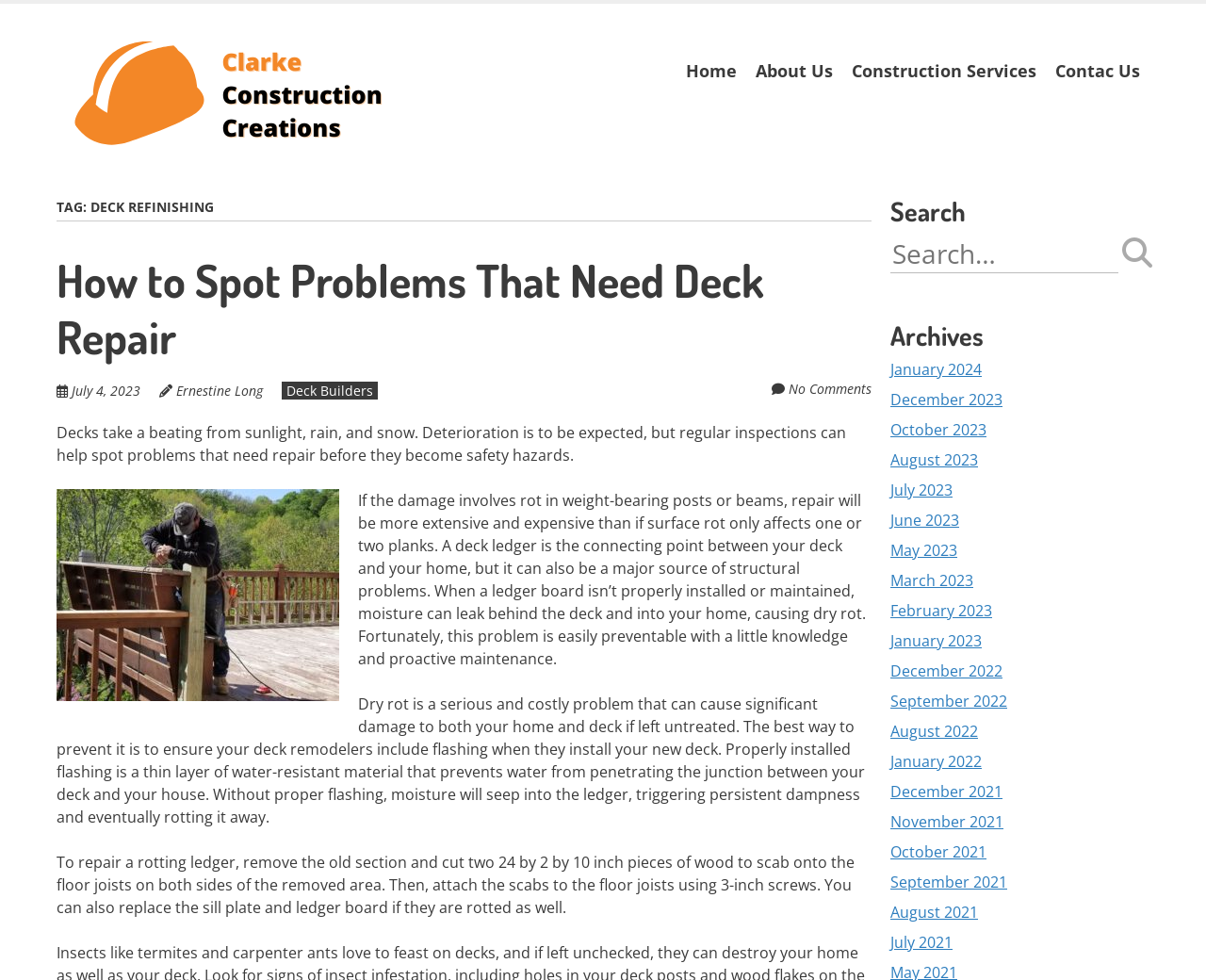What is the topic of the webpage?
Provide a one-word or short-phrase answer based on the image.

Deck refinishing